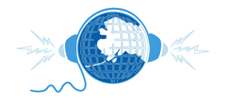Explain in detail what you see in the image.

The image showcases a stylized graphic of a globe adorned with headphones, symbolizing the concept of global communication through audio. The globe, rendered in a soothing blue hue, features outlines reminiscent of the polar regions, emphasizing the connection to Alaska and its unique cultural heritage. Emanating from the headphones are sound waves, represented by zigzag lines, suggesting the spread of oral history and storytelling across distances. This imagery aligns with the core mission of Project Jukebox, a digital initiative of the University of Alaska Fairbanks that aims to preserve and share oral histories and cultural narratives.